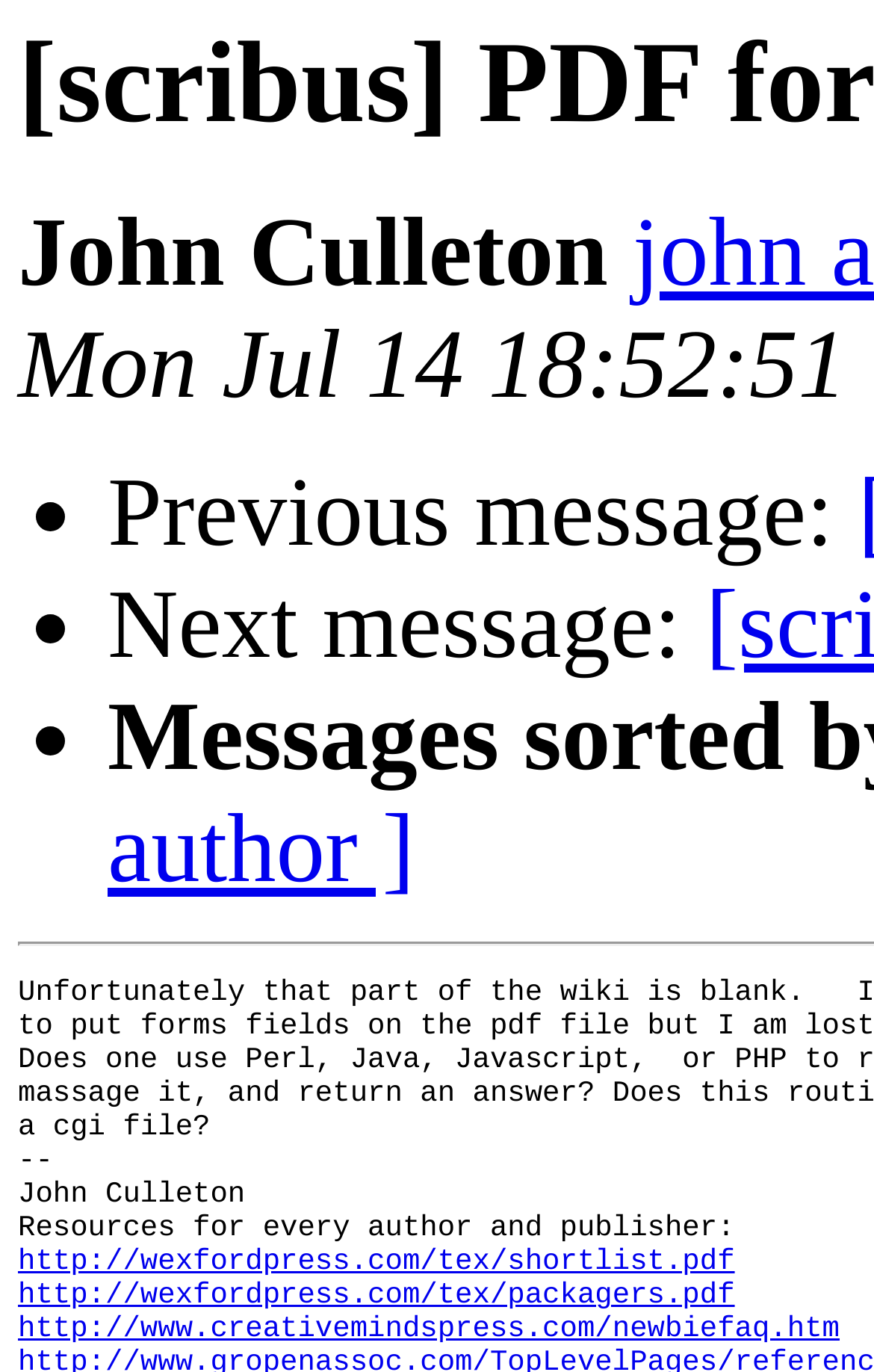Find and provide the bounding box coordinates for the UI element described here: "http://www.creativemindspress.com/newbiefaq.htm". The coordinates should be given as four float numbers between 0 and 1: [left, top, right, bottom].

[0.021, 0.957, 0.964, 0.981]